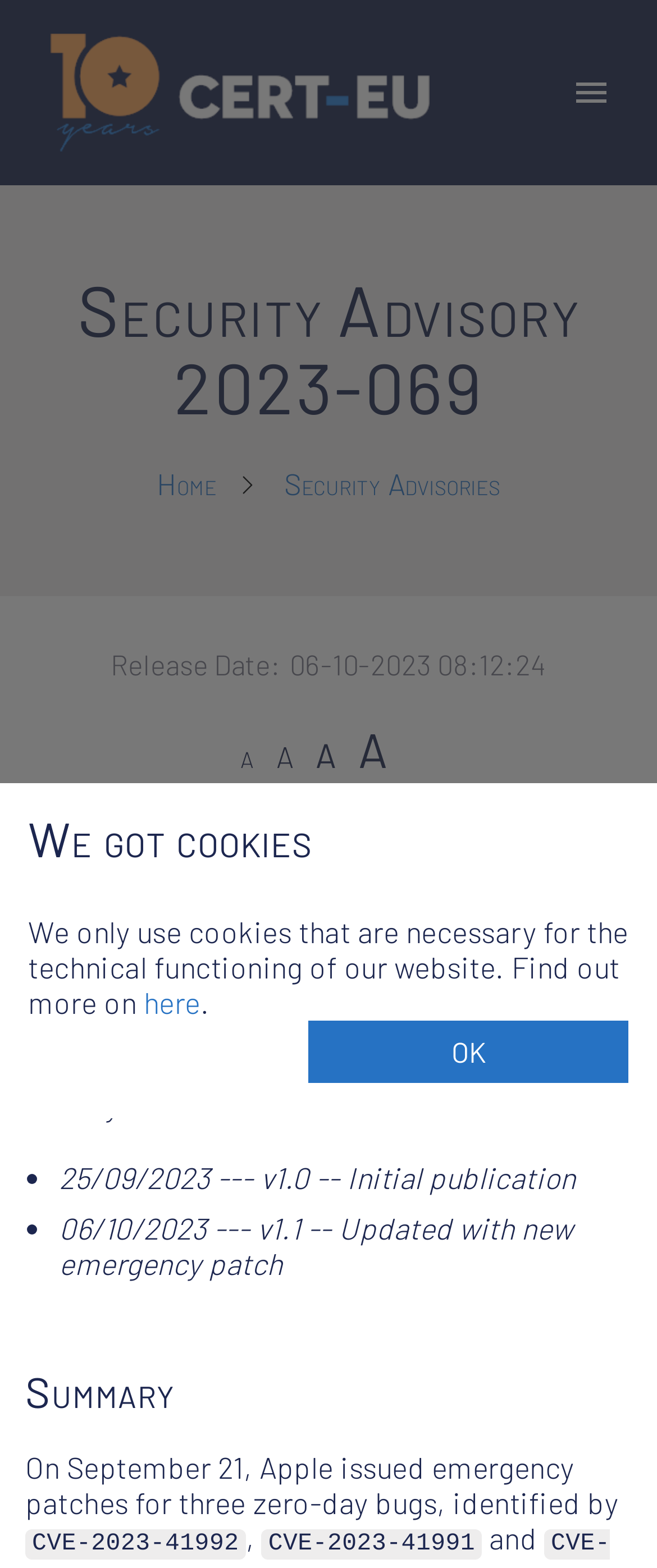Describe the webpage in detail, including text, images, and layout.

The webpage is about CERT-EU's security advisory on zero-day vulnerabilities in Apple products. At the top left, there is a CERT-EU logo, and next to it, a heading displays the title "Security Advisory 2023-069". Below the logo, there are three links: "Home", "Security Advisories", and a release date with a timestamp.

On the left side, there is a section with four links labeled "A", which are likely related to the security advisory. Below this section, there is a heading "Zero-Day Vulnerabilities in Apple Products", followed by a "Download" button.

Further down, there is a "History" section with a list of two items, each marked with a bullet point, detailing the publication and update history of the security advisory. 

The main content of the webpage is divided into two sections. The first section, titled "Summary", provides a brief overview of the security advisory, mentioning that Apple issued emergency patches for three zero-day bugs on September 21. The text also lists the CVE numbers of the vulnerabilities.

At the bottom of the page, there is a separate section with a heading "We got cookies", which informs users about the website's cookie policy. A link to learn more about the policy is provided, along with an "OK" button.